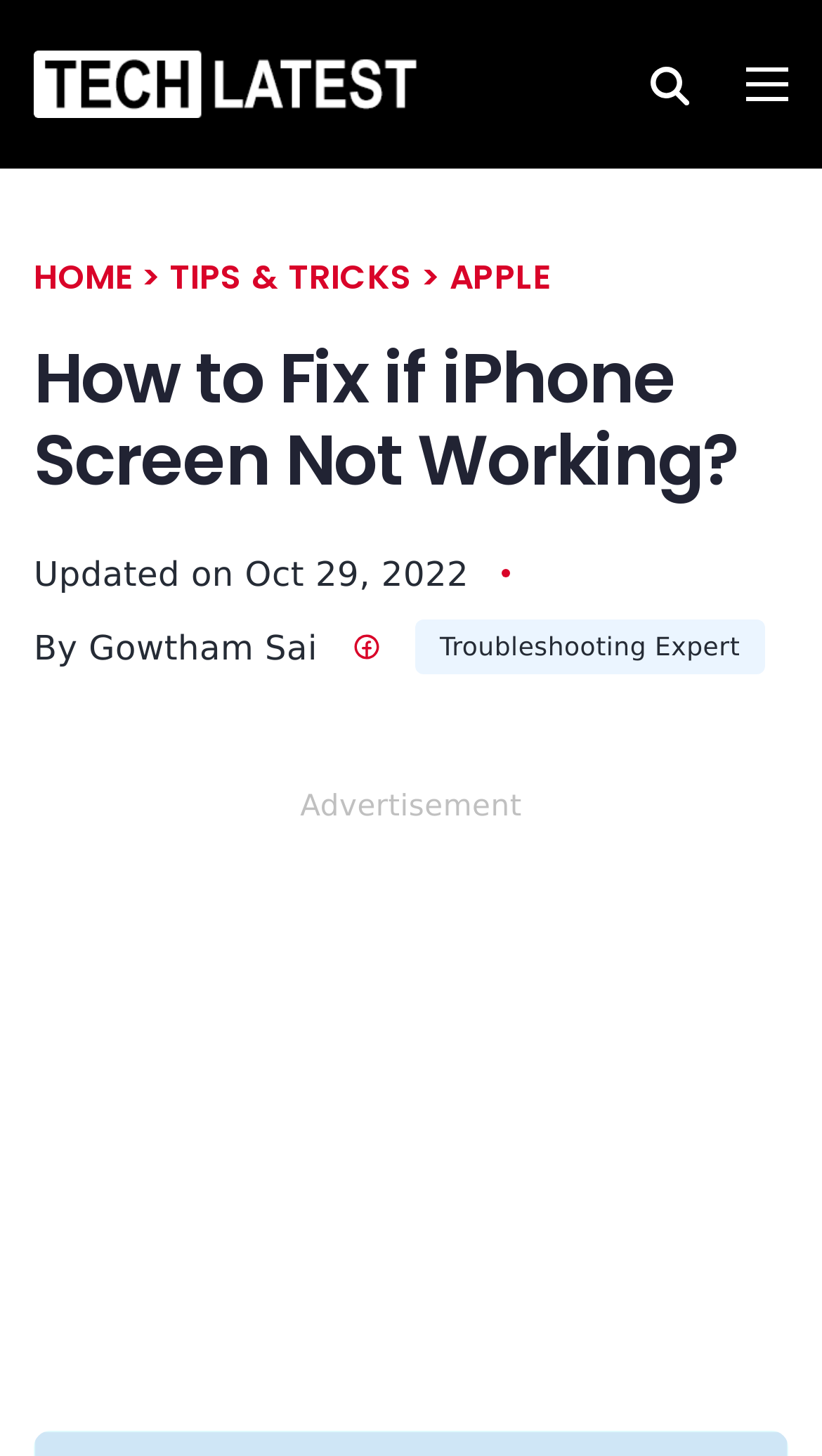Please answer the following question using a single word or phrase: 
What is the purpose of the search box?

Search for: